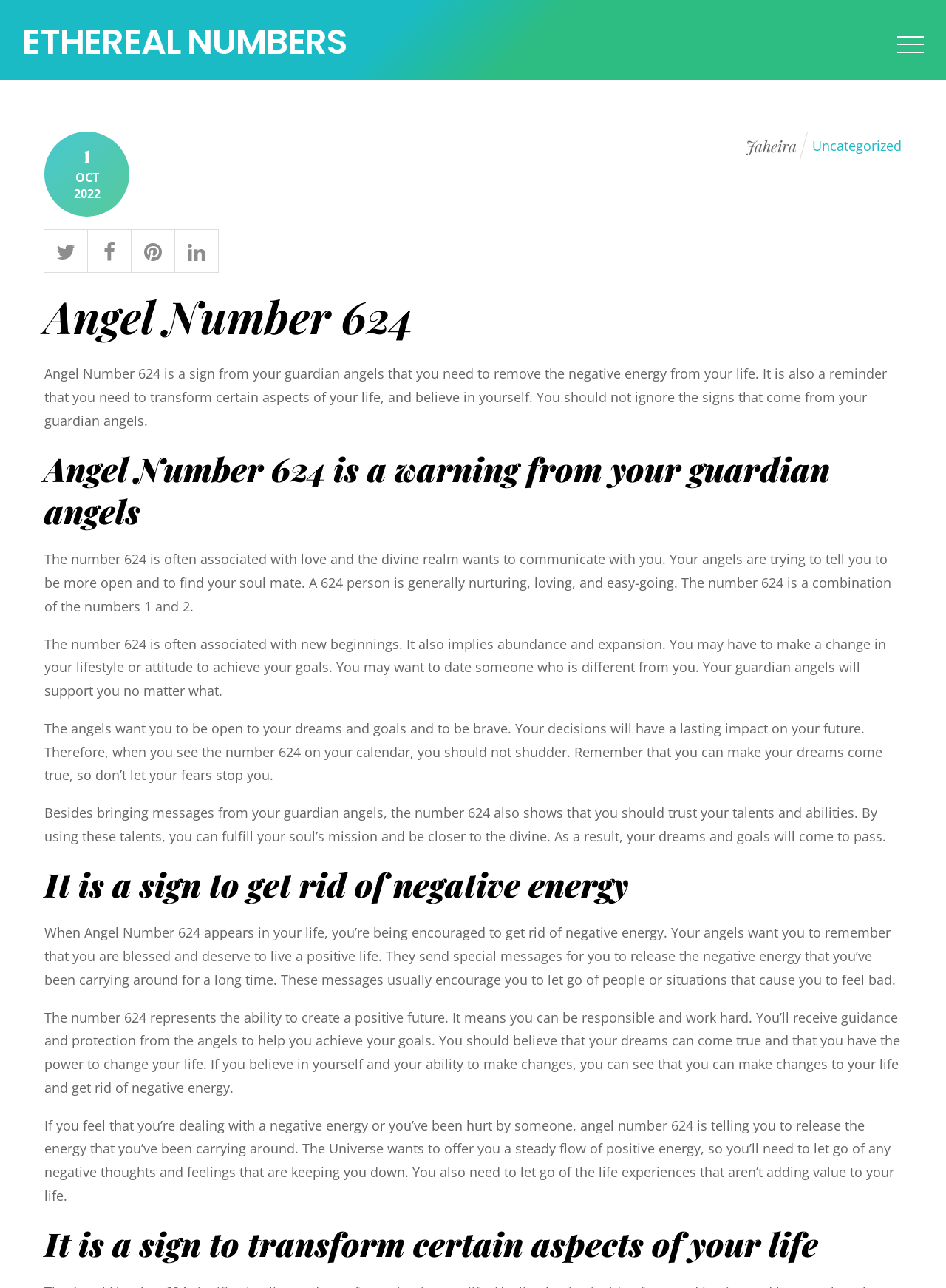Highlight the bounding box coordinates of the region I should click on to meet the following instruction: "View the post by Jaheira".

[0.788, 0.105, 0.842, 0.121]